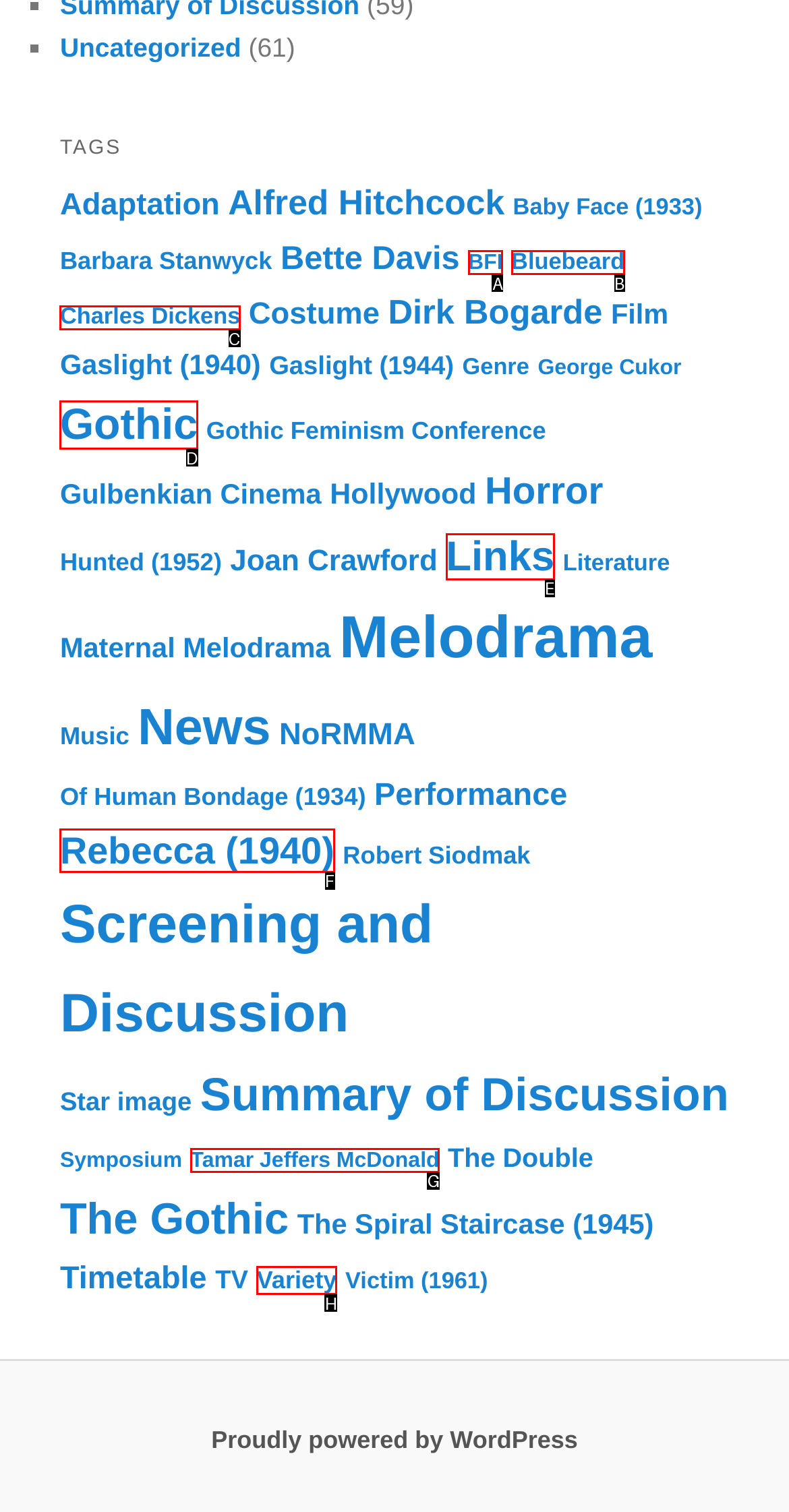For the task: Read about 'Rebecca (1940)', tell me the letter of the option you should click. Answer with the letter alone.

F